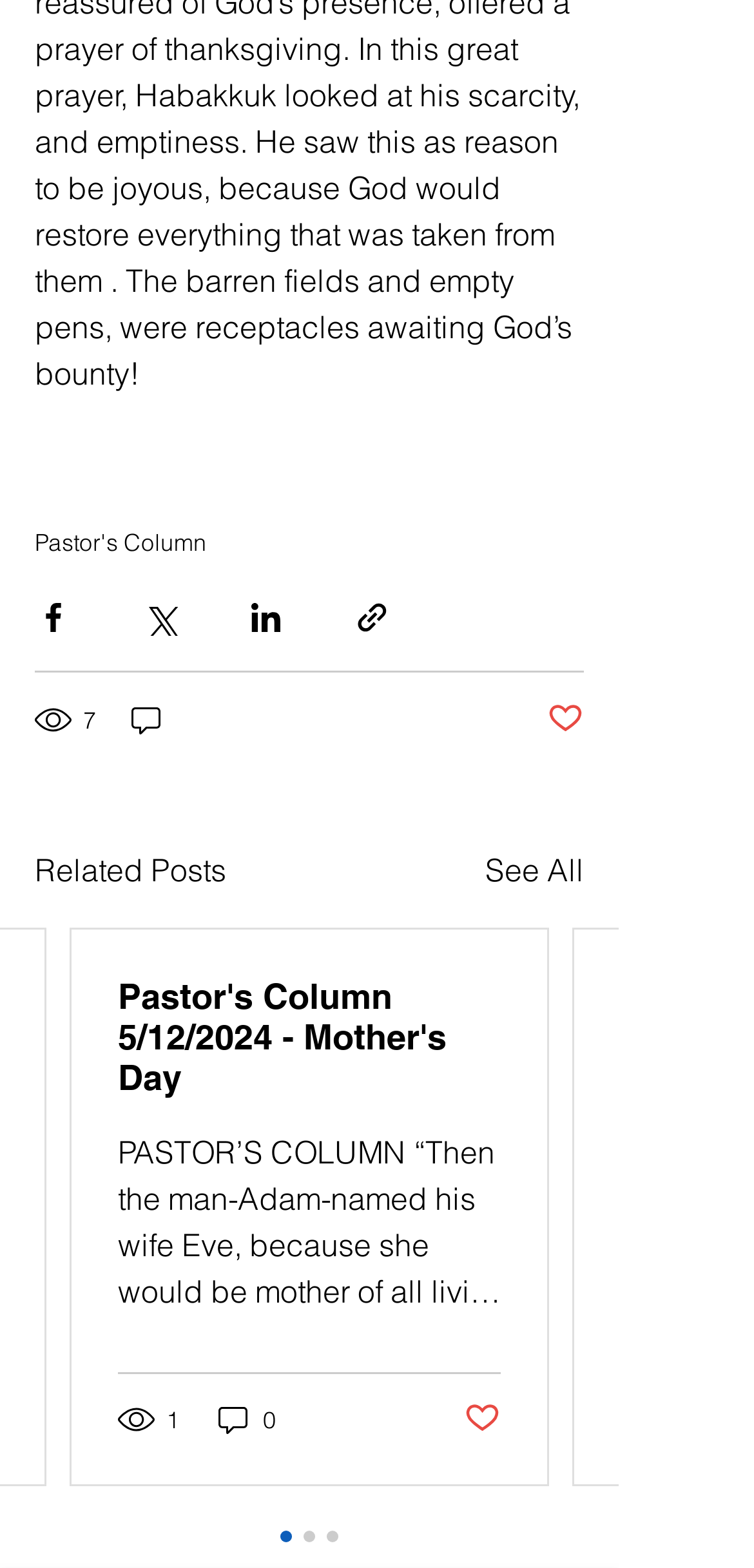Could you specify the bounding box coordinates for the clickable section to complete the following instruction: "Read Pastor's Column 5/12/2024 - Mother's Day"?

[0.156, 0.623, 0.664, 0.701]